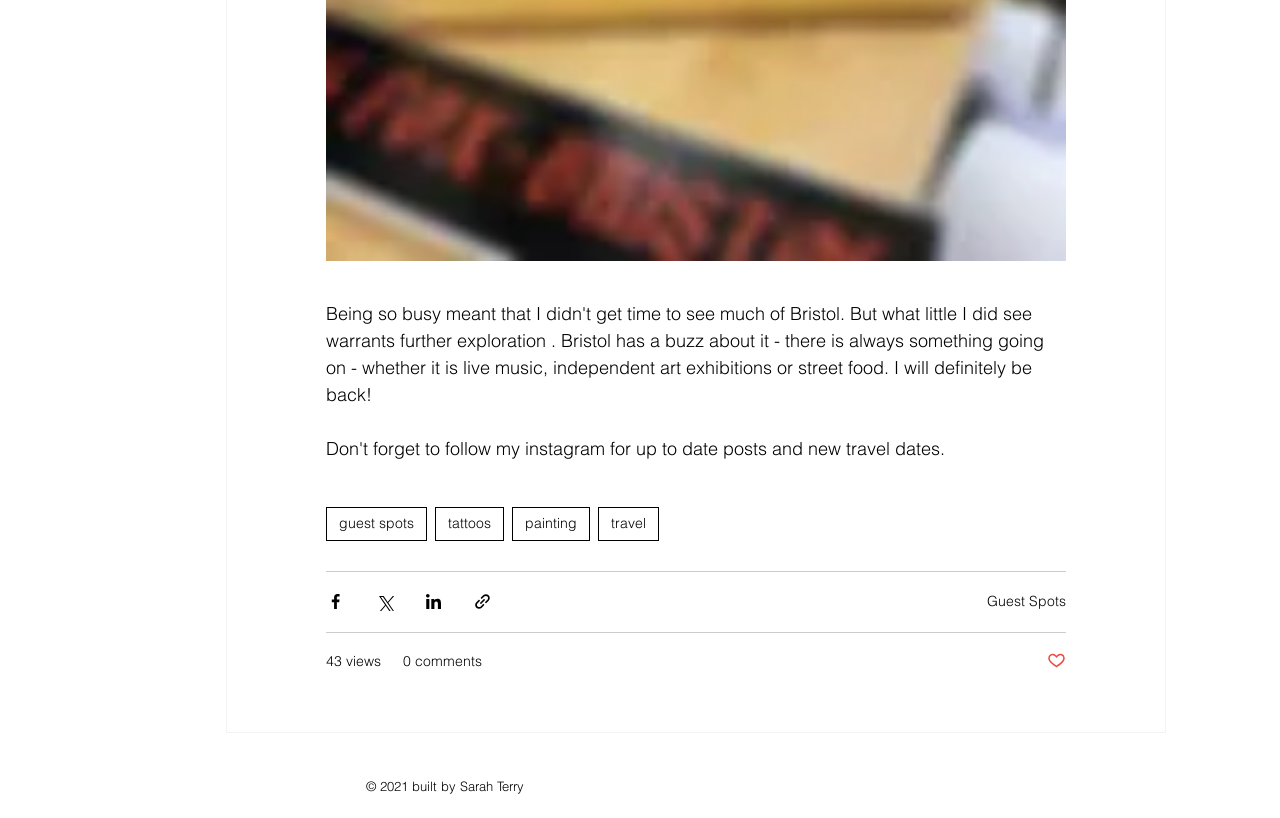Using the description: "parent_node: Search", identify the bounding box of the corresponding UI element in the screenshot.

None